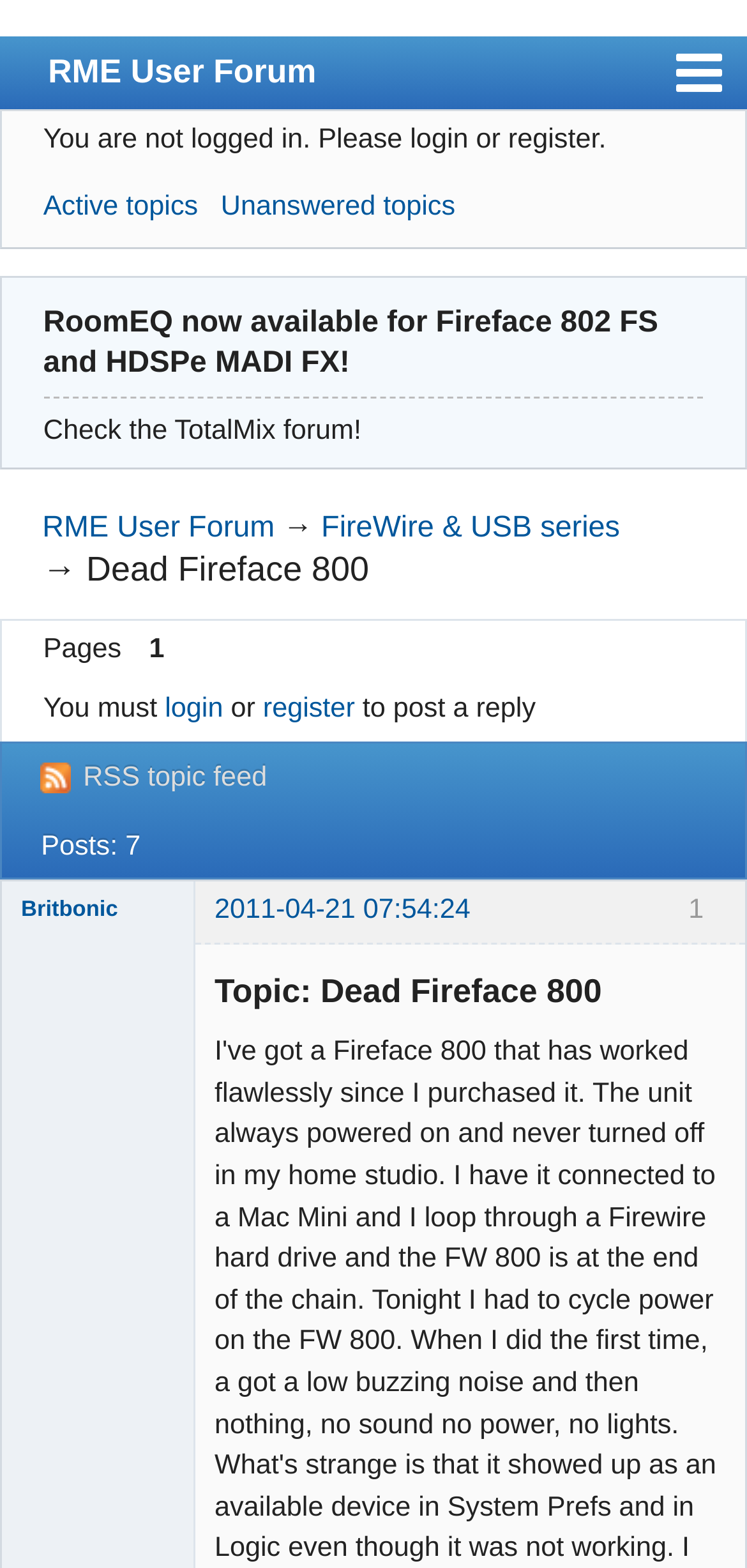Specify the bounding box coordinates of the area that needs to be clicked to achieve the following instruction: "View Unanswered topics".

[0.296, 0.123, 0.609, 0.142]